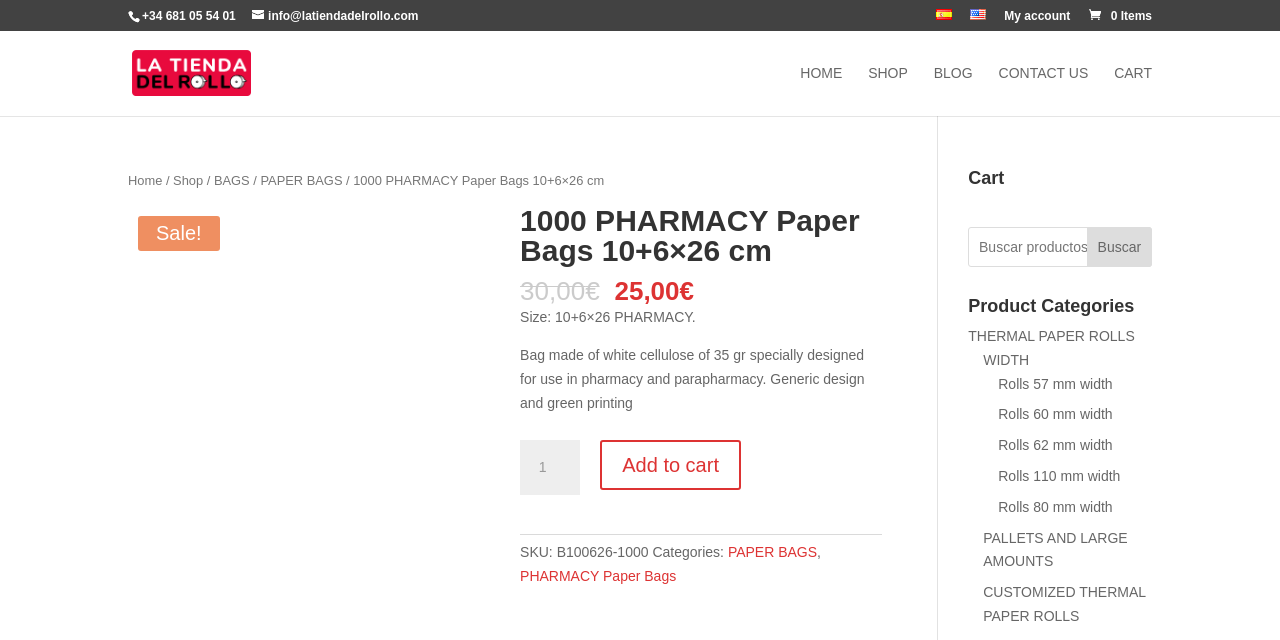Provide a brief response to the question using a single word or phrase: 
What is the price of the paper bag?

25,00€